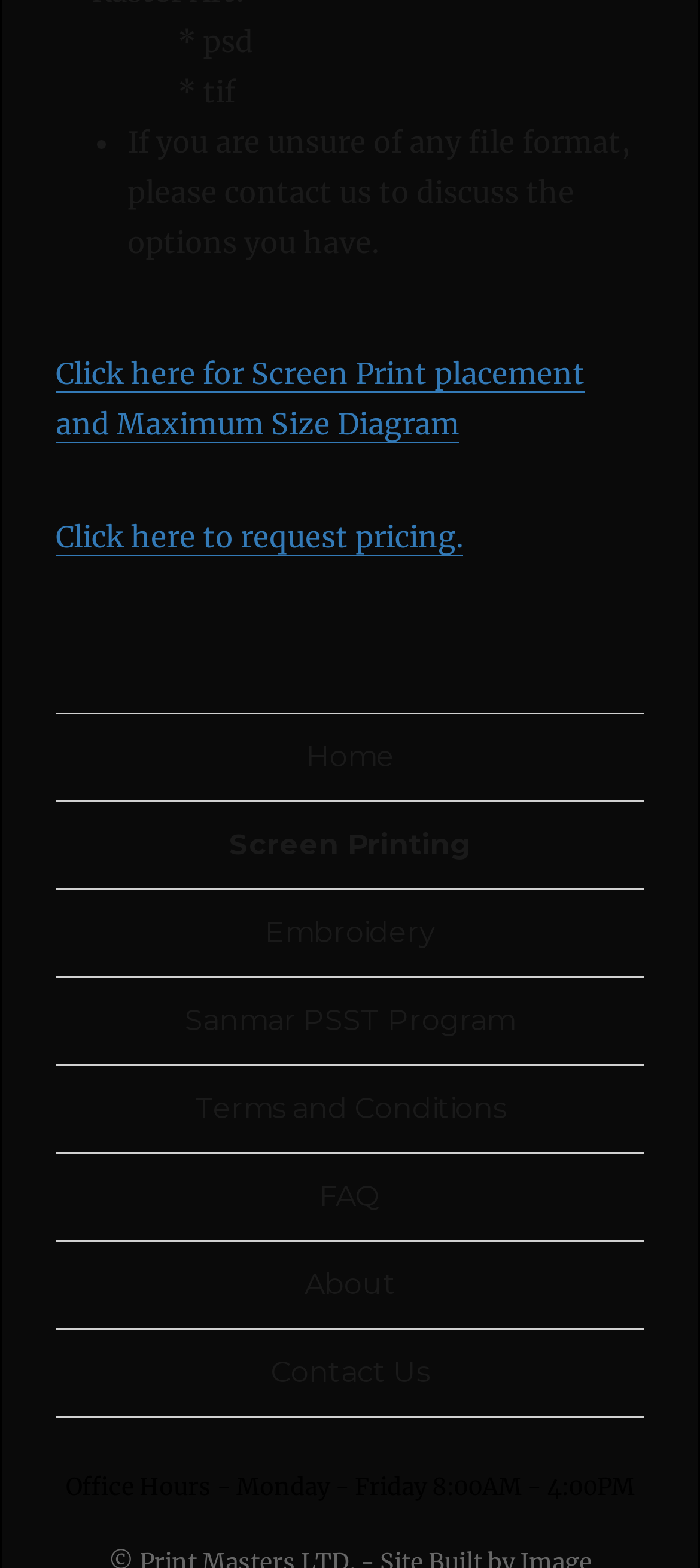Observe the image and answer the following question in detail: How many navigation links are in the footer?

The footer navigation menu contains 9 links, which are Home, Screen Printing, Embroidery, Sanmar PSST Program, Terms and Conditions, FAQ, About, and Contact Us.